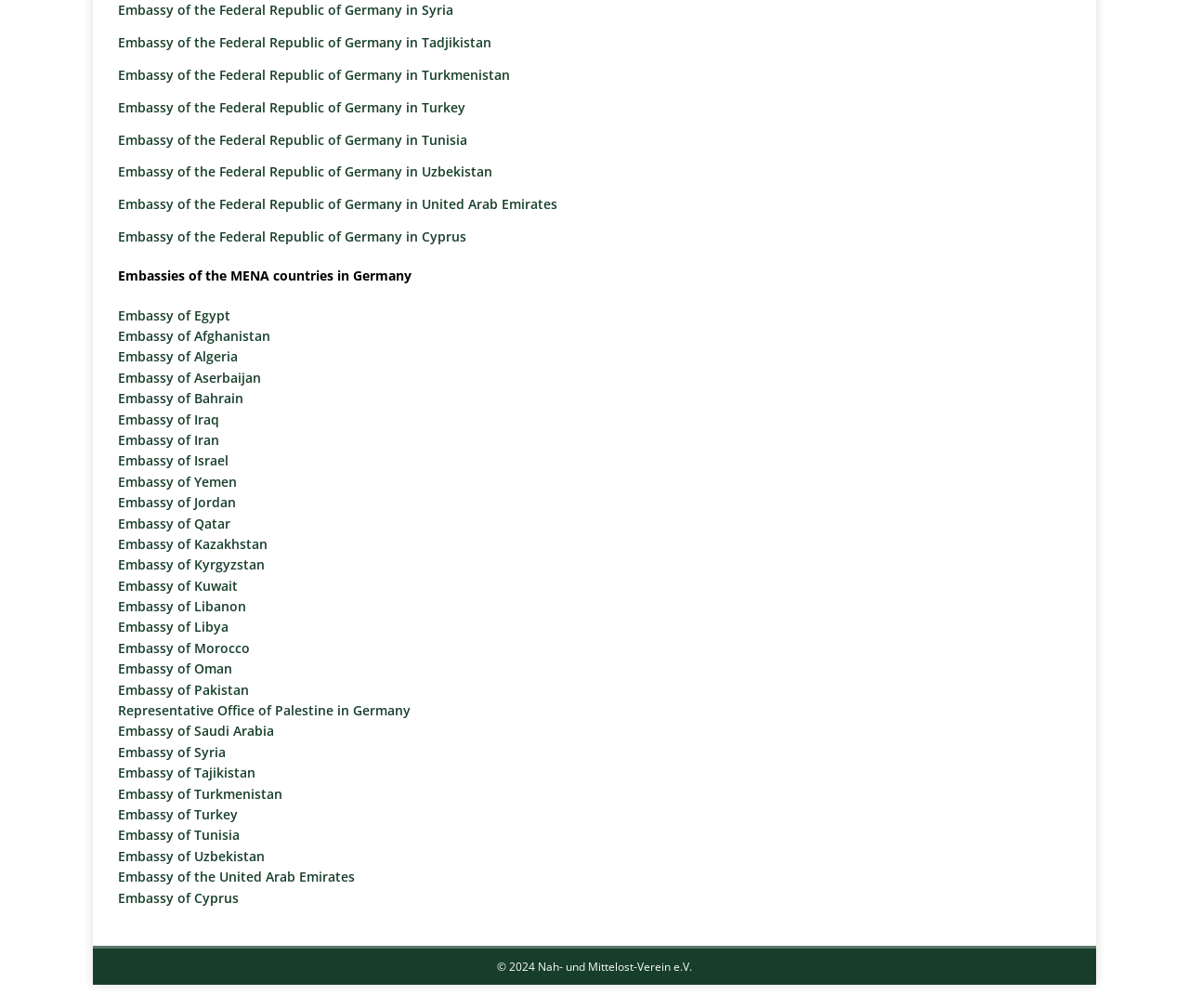Respond to the question with just a single word or phrase: 
What is the name of the organization at the bottom of the webpage?

Nah- und Mittelost-Verein e.V.